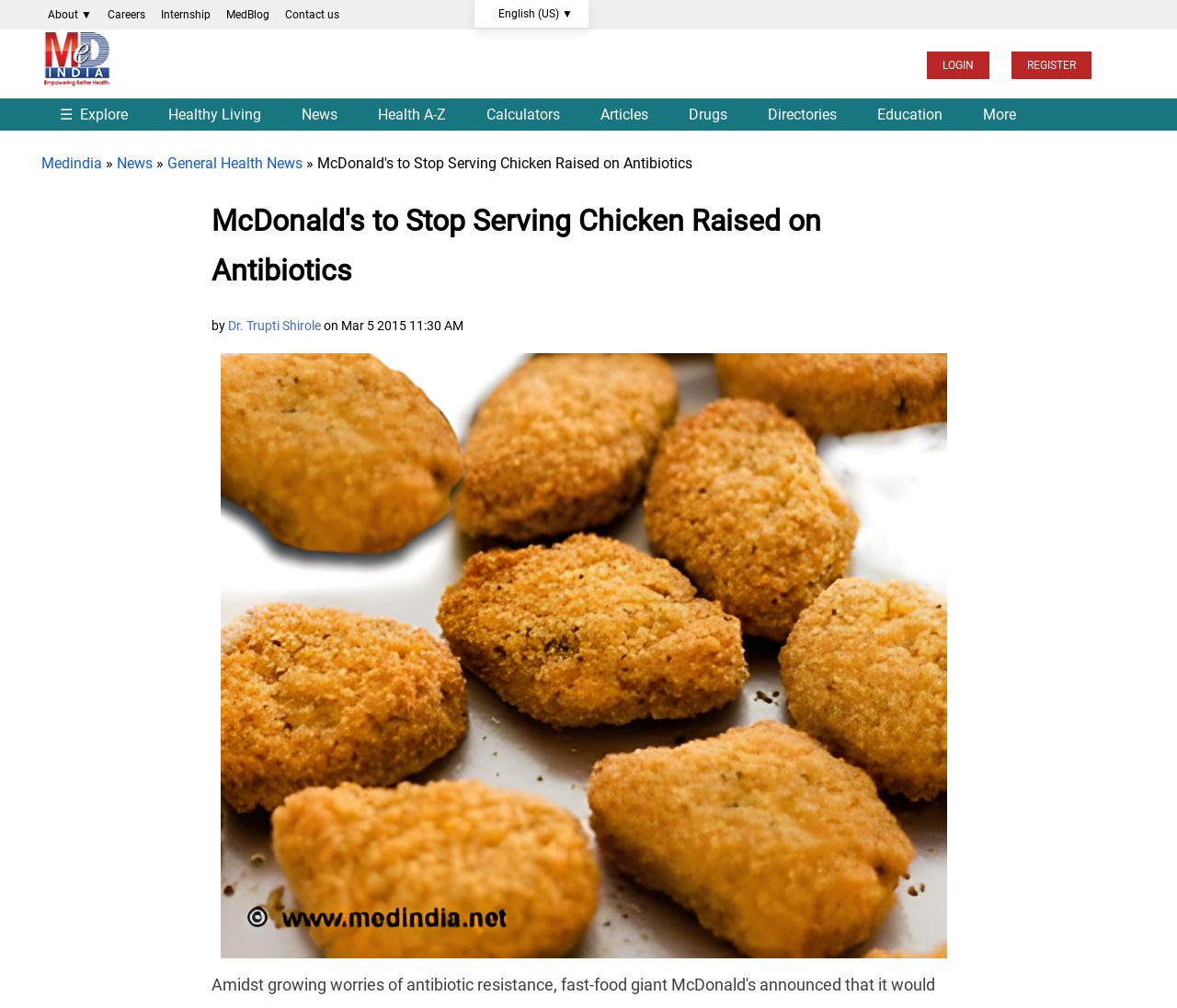What is the name of the fast-food giant mentioned in the article?
Utilize the information in the image to give a detailed answer to the question.

The article mentions that McDonald's, a fast-food giant, has announced that it would stop serving chicken raised with antibiotics that are important to human health.